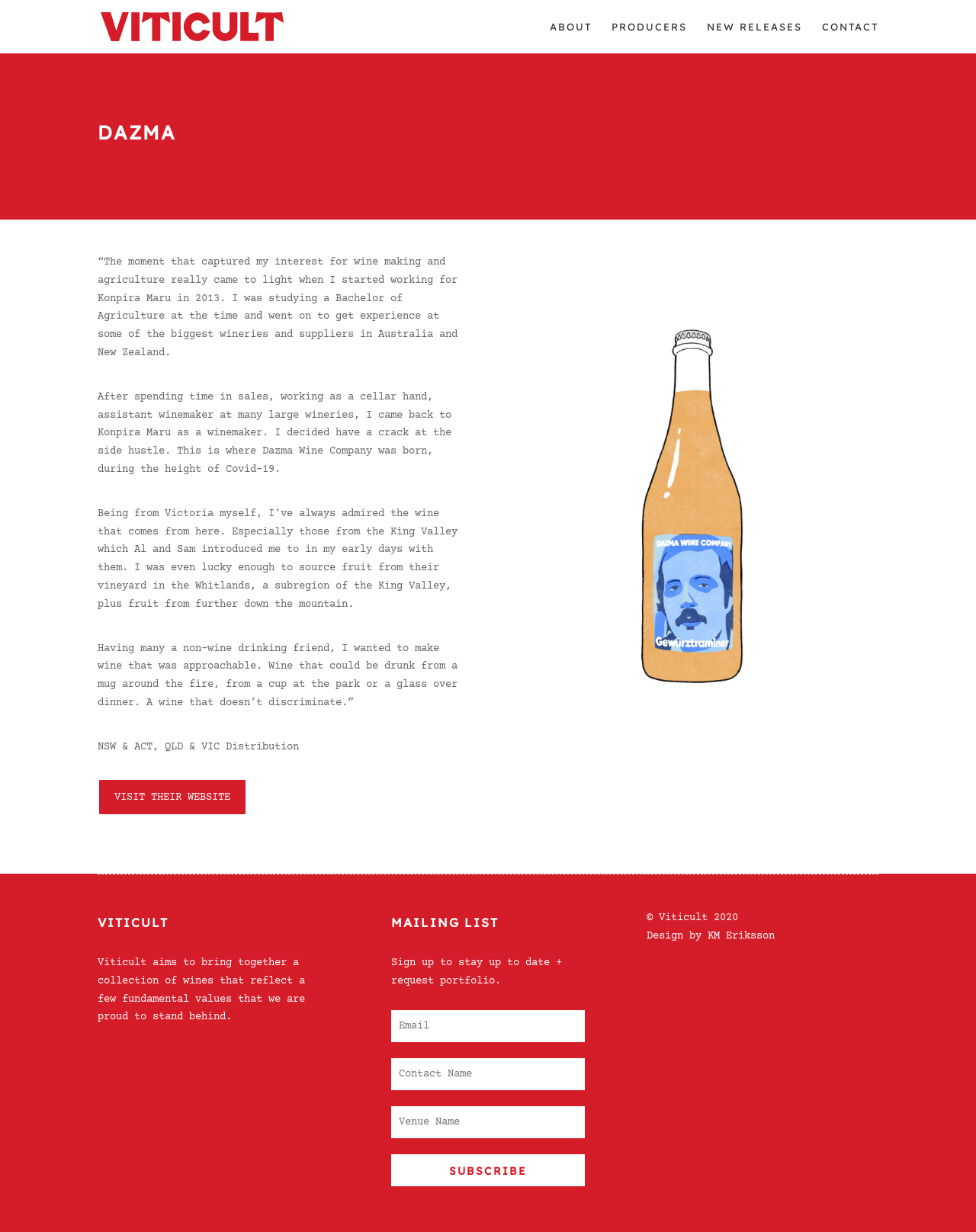What is the copyright year of Viticult?
Answer the question based on the image using a single word or a brief phrase.

2020